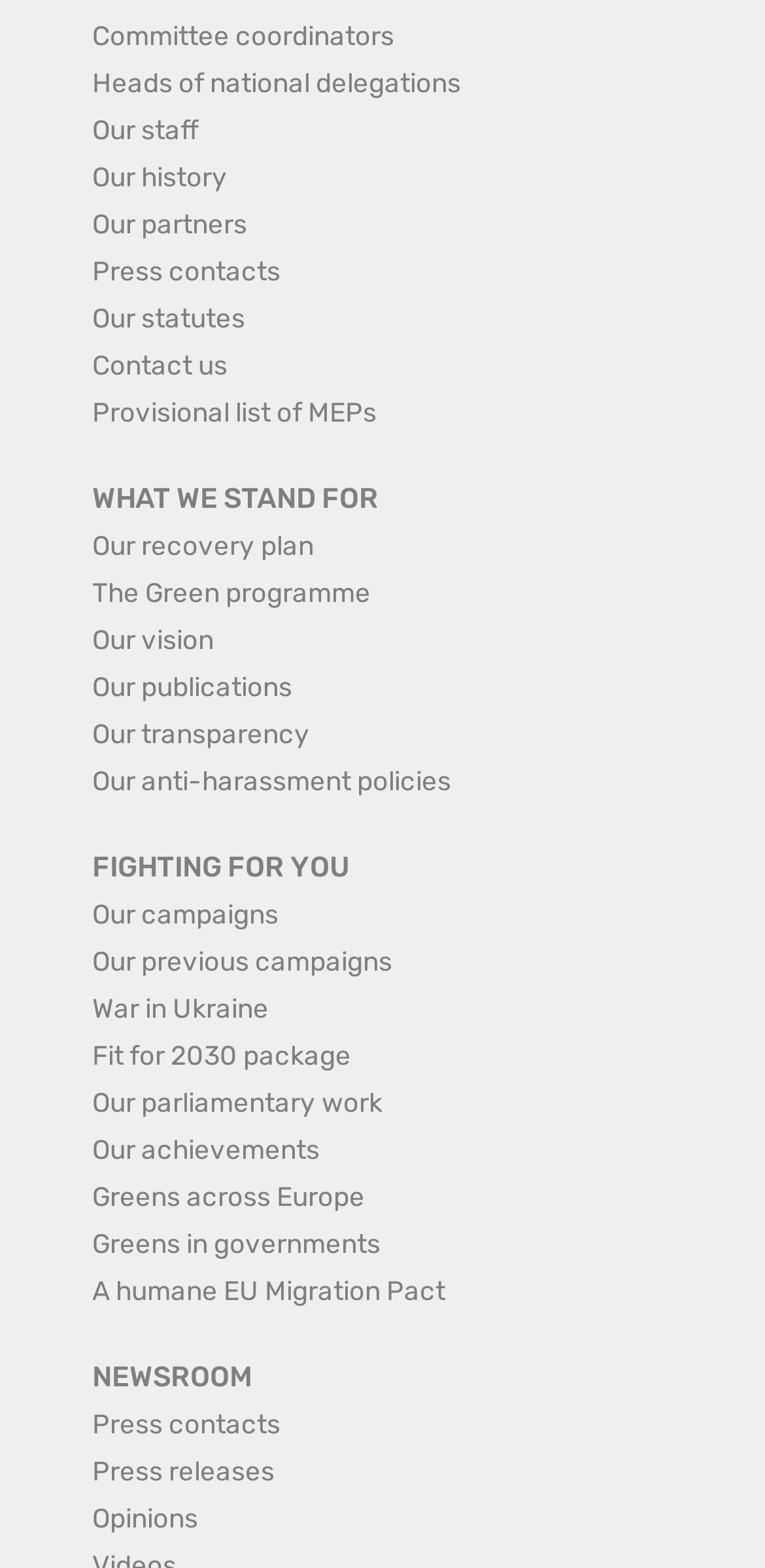What is the main topic of this webpage?
Give a comprehensive and detailed explanation for the question.

Based on the various links and categories presented on the webpage, it appears to be related to the European Greens, a political party or organization. The links include 'Our recovery plan', 'The Green programme', 'Our vision', and 'Greens across Europe', which suggest a focus on European Greens.